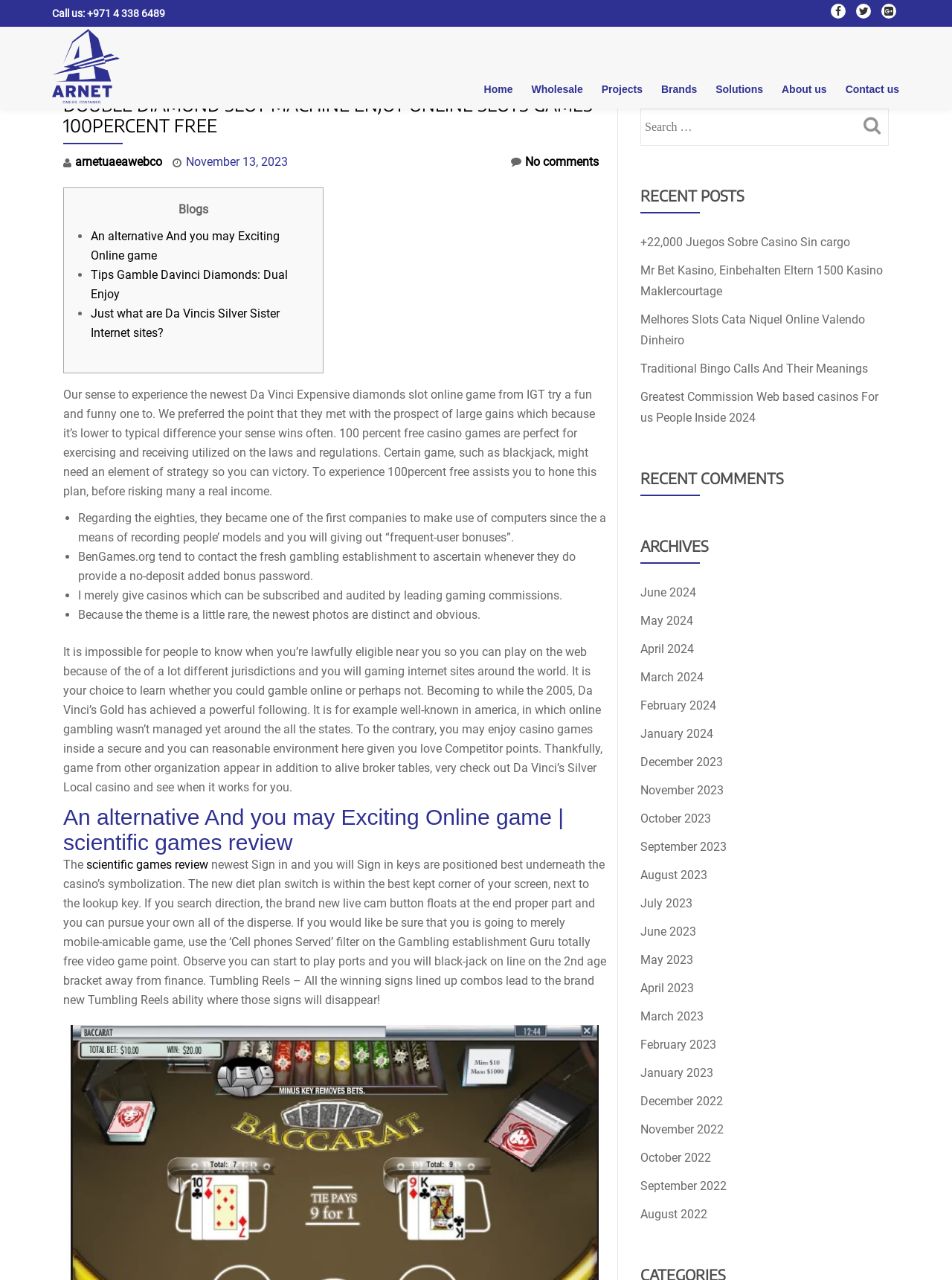Find and indicate the bounding box coordinates of the region you should select to follow the given instruction: "Search".

[0.894, 0.085, 0.934, 0.11]